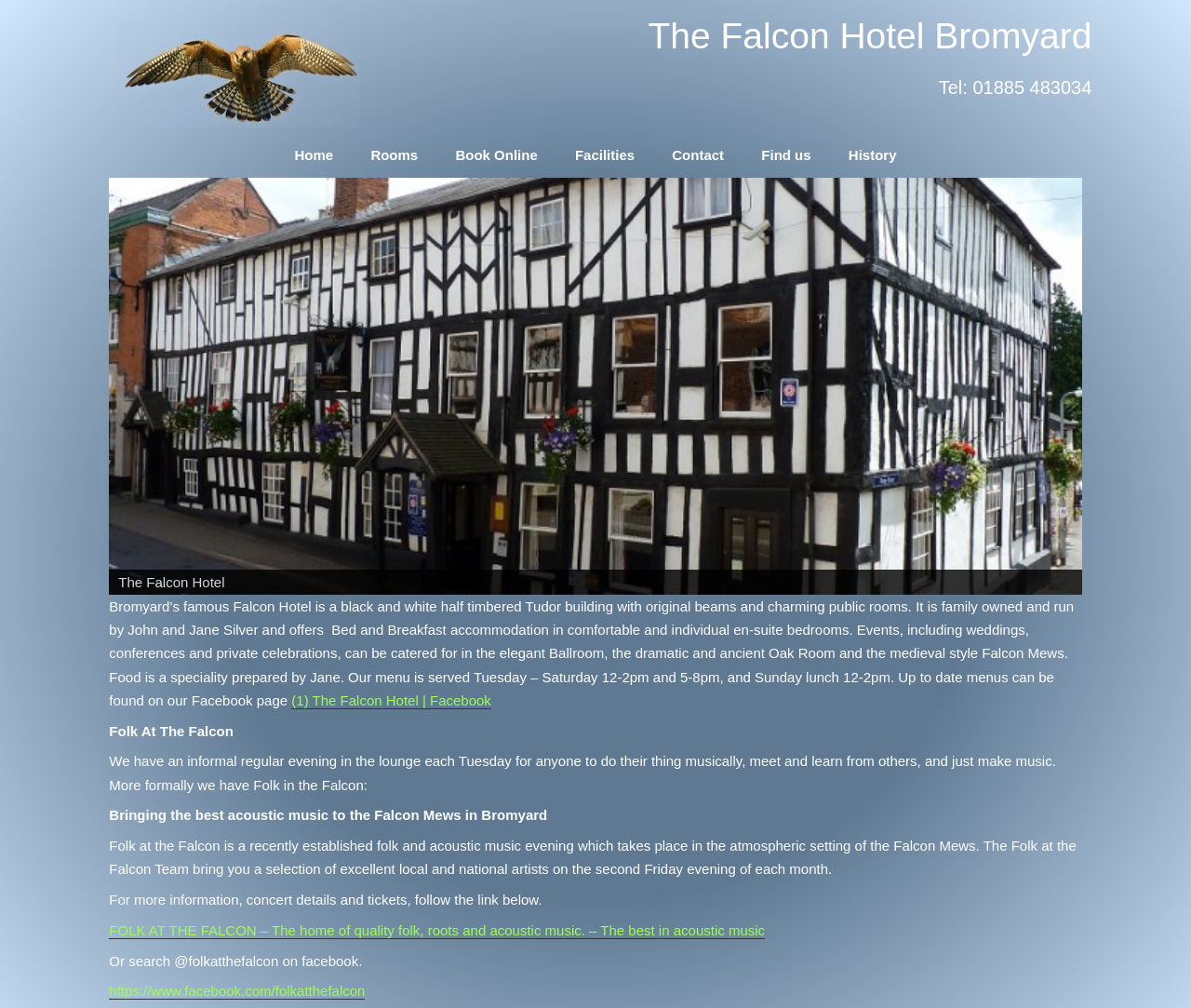Based on the element description, predict the bounding box coordinates (top-left x, top-left y, bottom-right x, bottom-right y) for the UI element in the screenshot: The Pinnacle of Christianity

None